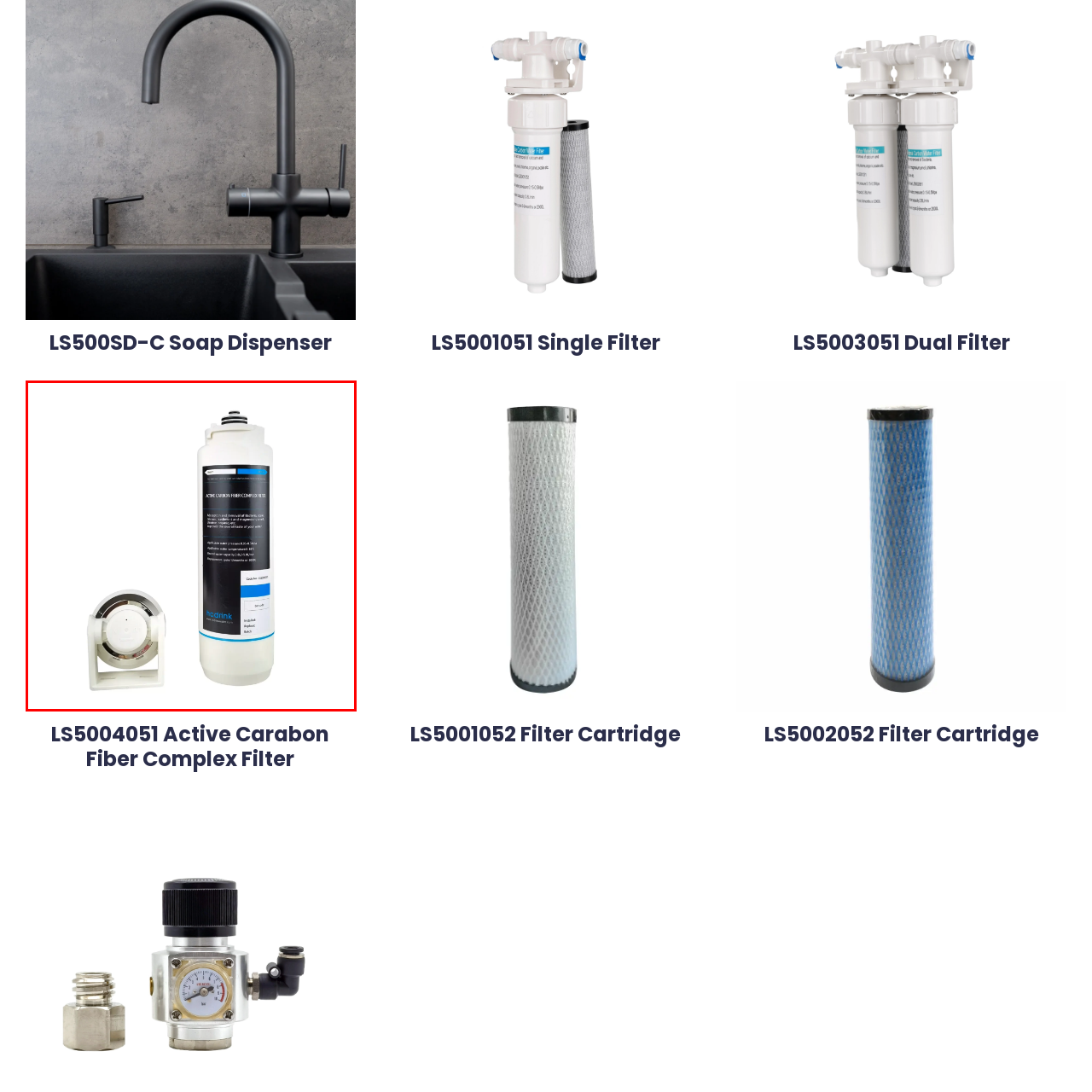Illustrate the image within the red boundary with a detailed caption.

The image showcases the LS5004051 Active Carbon Fiber Complex Filter, prominently displayed alongside its sleek cylindrical housing. This filter is designed to enhance water purity, effectively reducing contaminants while preserving essential minerals. The elegant design features a minimalist black and white label, detailing important specifications and usage instructions. Accompanying the filter on the left is a circular mounting bracket, which simplifies installation and provides stability. This filter is part of a sophisticated water purification system, ensuring clean and safe drinking water for everyday use.